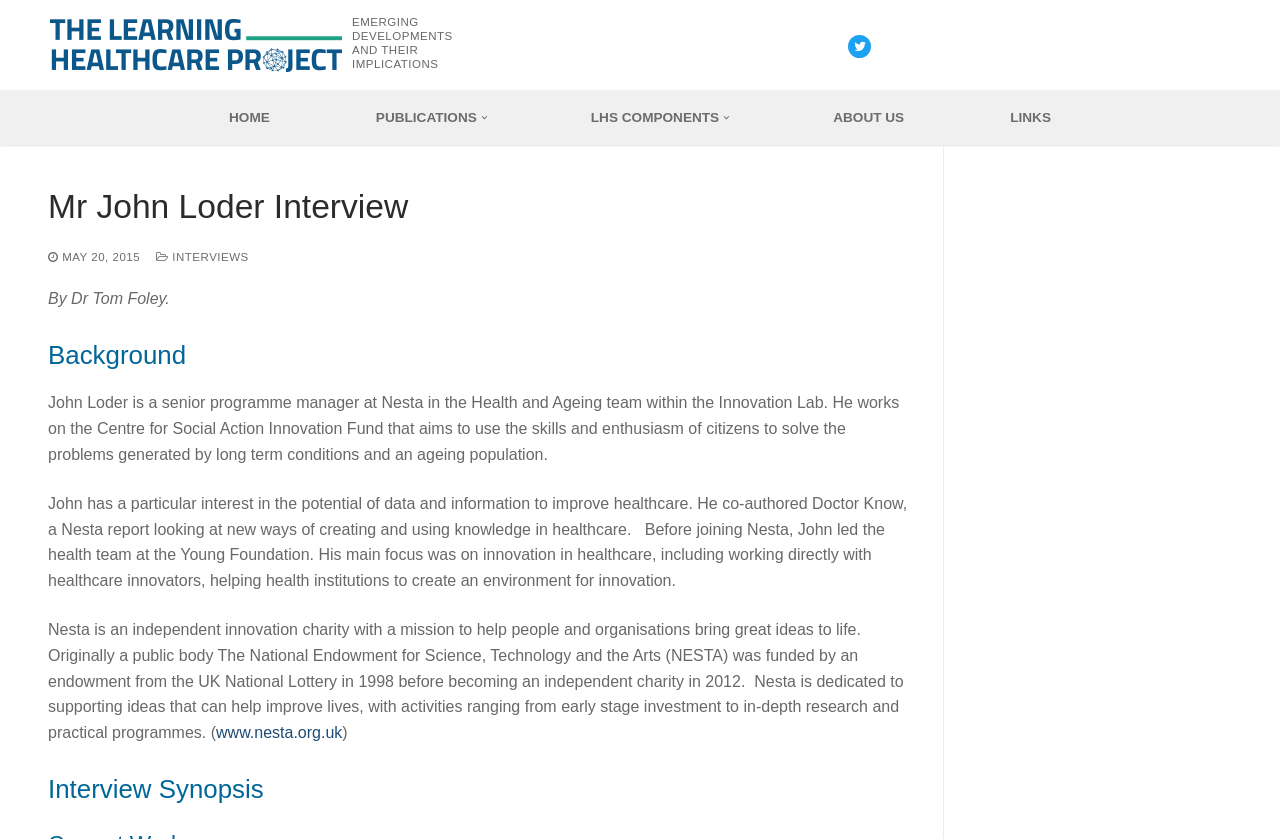Identify the bounding box coordinates of the element to click to follow this instruction: 'Visit Twitter page'. Ensure the coordinates are four float values between 0 and 1, provided as [left, top, right, bottom].

[0.662, 0.041, 0.681, 0.069]